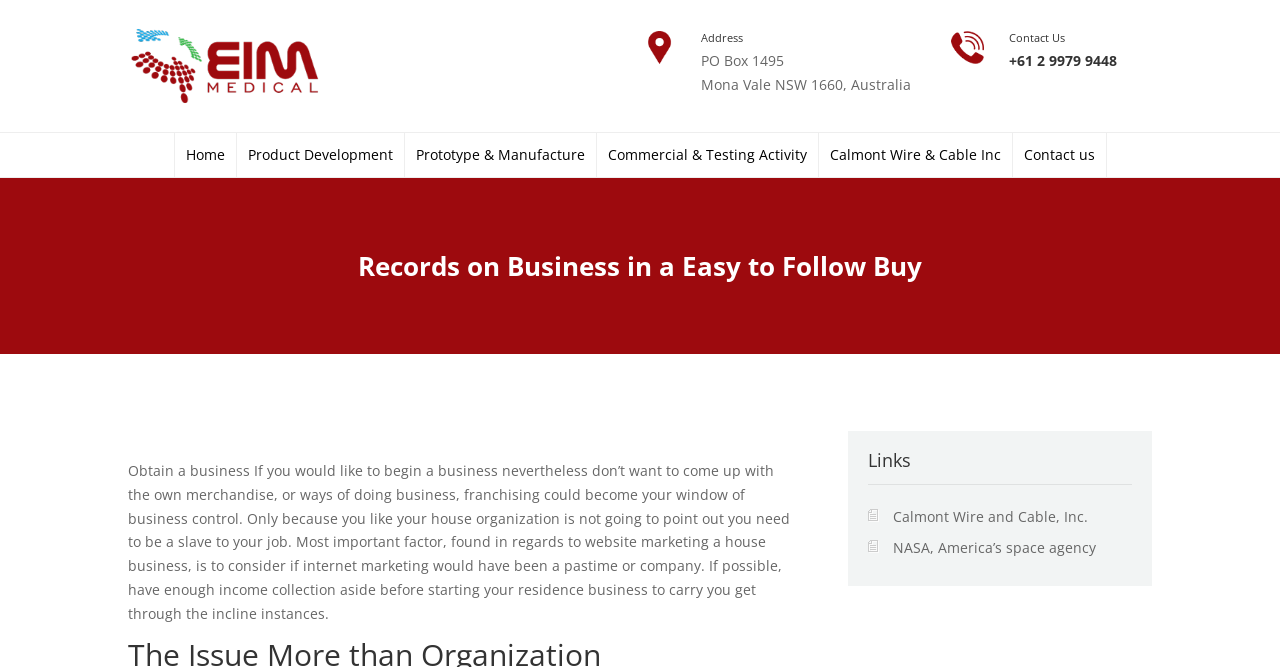Specify the bounding box coordinates of the element's region that should be clicked to achieve the following instruction: "Visit the 'Calmont Wire and Cable, Inc.' website". The bounding box coordinates consist of four float numbers between 0 and 1, in the format [left, top, right, bottom].

[0.698, 0.76, 0.85, 0.788]